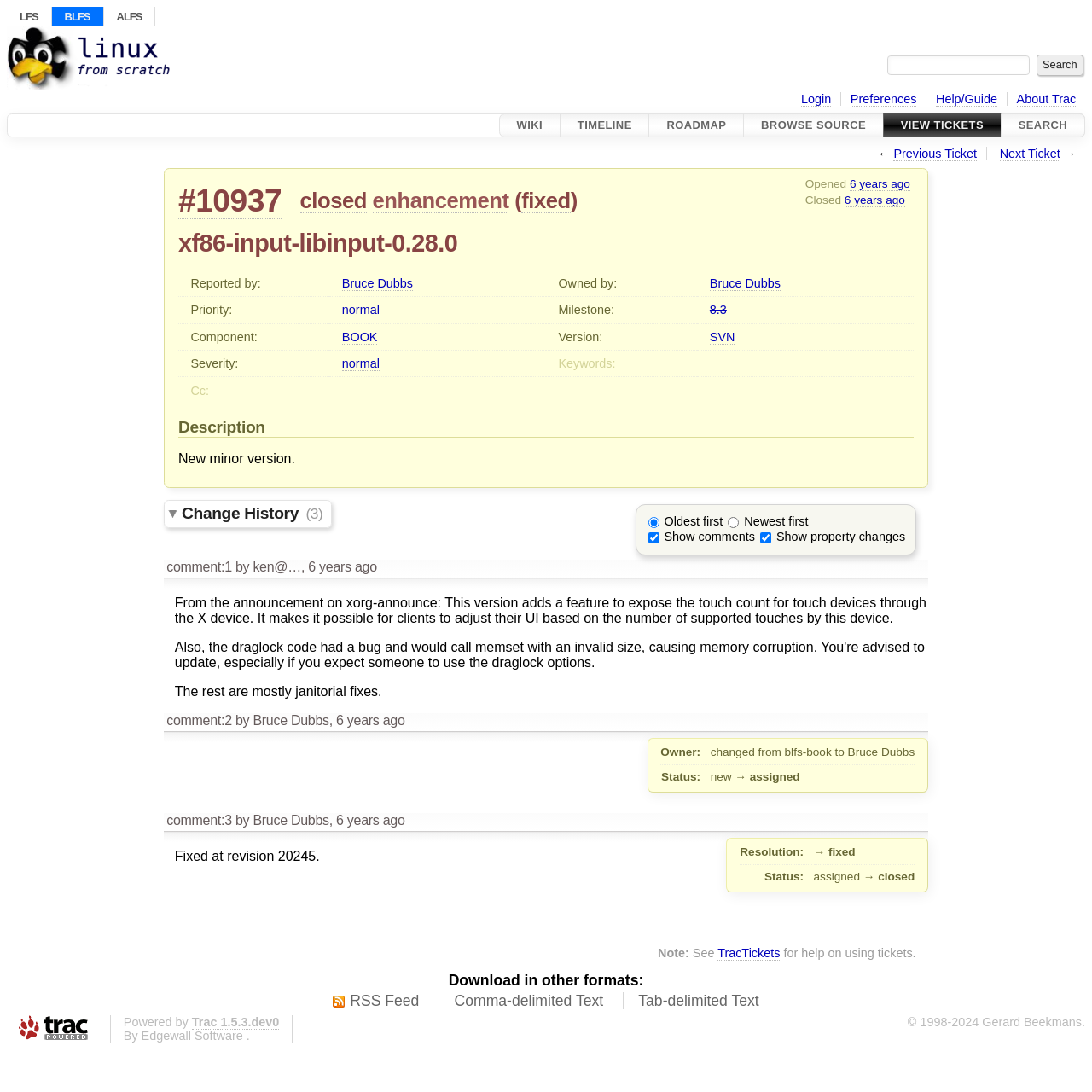Locate the bounding box coordinates of the area to click to fulfill this instruction: "View the ticket details". The bounding box should be presented as four float numbers between 0 and 1, in the order [left, top, right, bottom].

[0.163, 0.167, 0.837, 0.201]